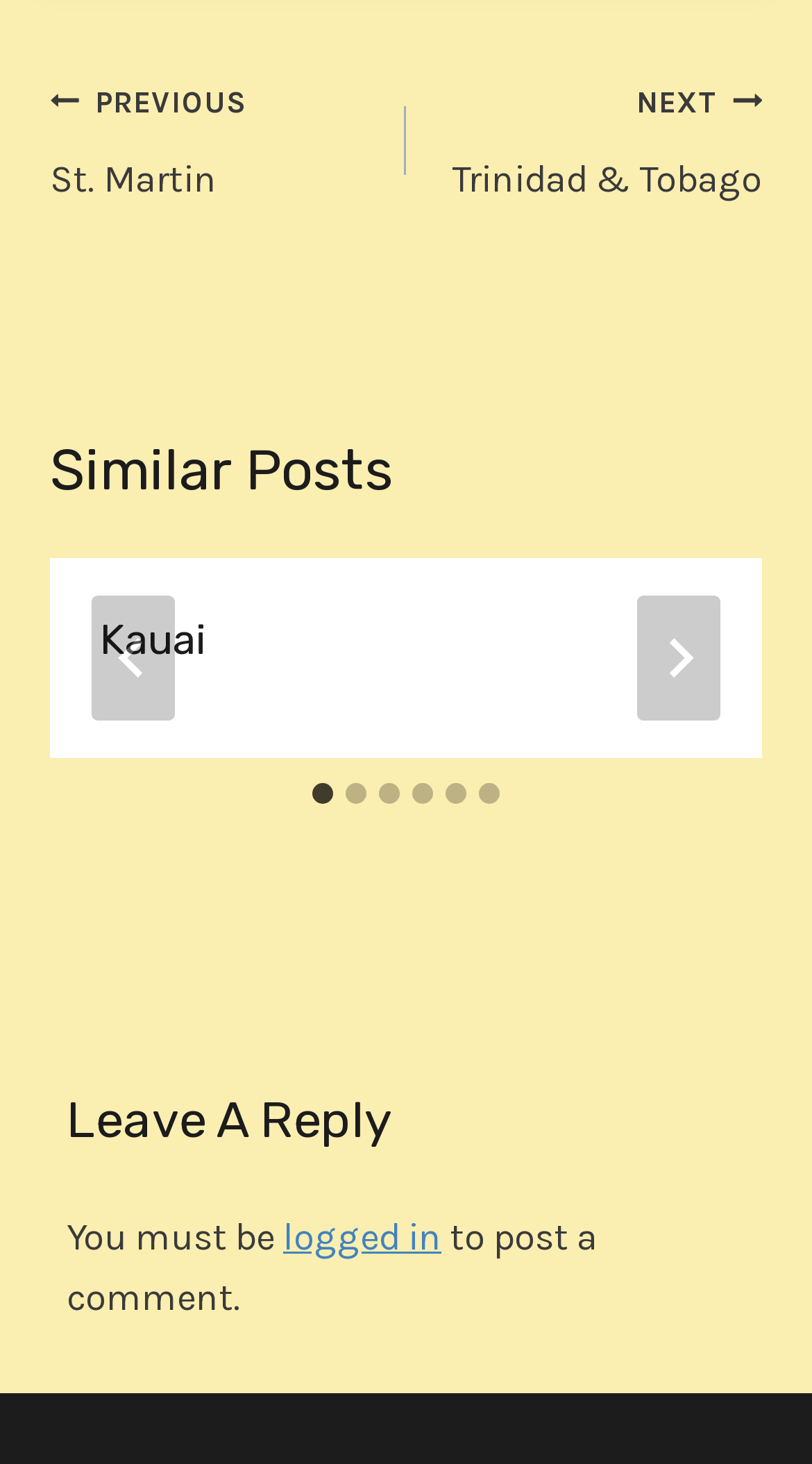Select the bounding box coordinates of the element I need to click to carry out the following instruction: "Go to next post".

[0.5, 0.048, 0.938, 0.143]